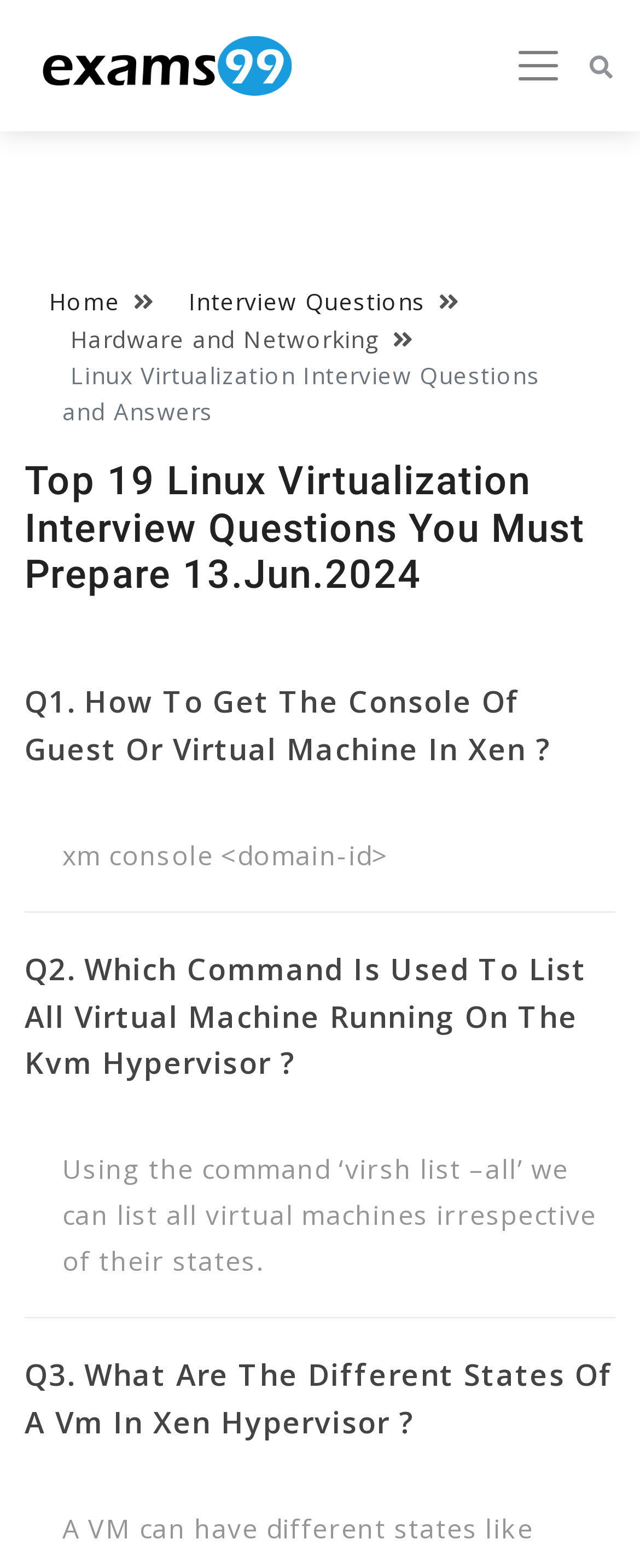Create an in-depth description of the webpage, covering main sections.

The webpage is about Linux Virtualization interview questions and answers. At the top left, there is a link to "Exams99.com" accompanied by an image with the same name. On the top right, there is a button to toggle navigation and a link with a font awesome icon. 

Below the top section, there is a navigation bar with a breadcrumb trail, consisting of three links: "Home", "Interview Questions", and a static text "Hardware and Networking". The current page is indicated by the static text "Linux Virtualization Interview Questions and Answers".

The main content of the webpage is headed by a title "Top 19 Linux Virtualization Interview Questions You Must Prepare 13.Jun.2024". This is followed by a series of interview questions and answers. There are 3 questions and answers visible on the page, with the questions "Q1. How To Get The Console Of Guest Or Virtual Machine In Xen?", "Q2. Which Command Is Used To List All Virtual Machine Running On The Kvm Hypervisor?", and "Q3. What Are The Different States Of A Vm In Xen Hypervisor?". Each question is followed by a corresponding answer.